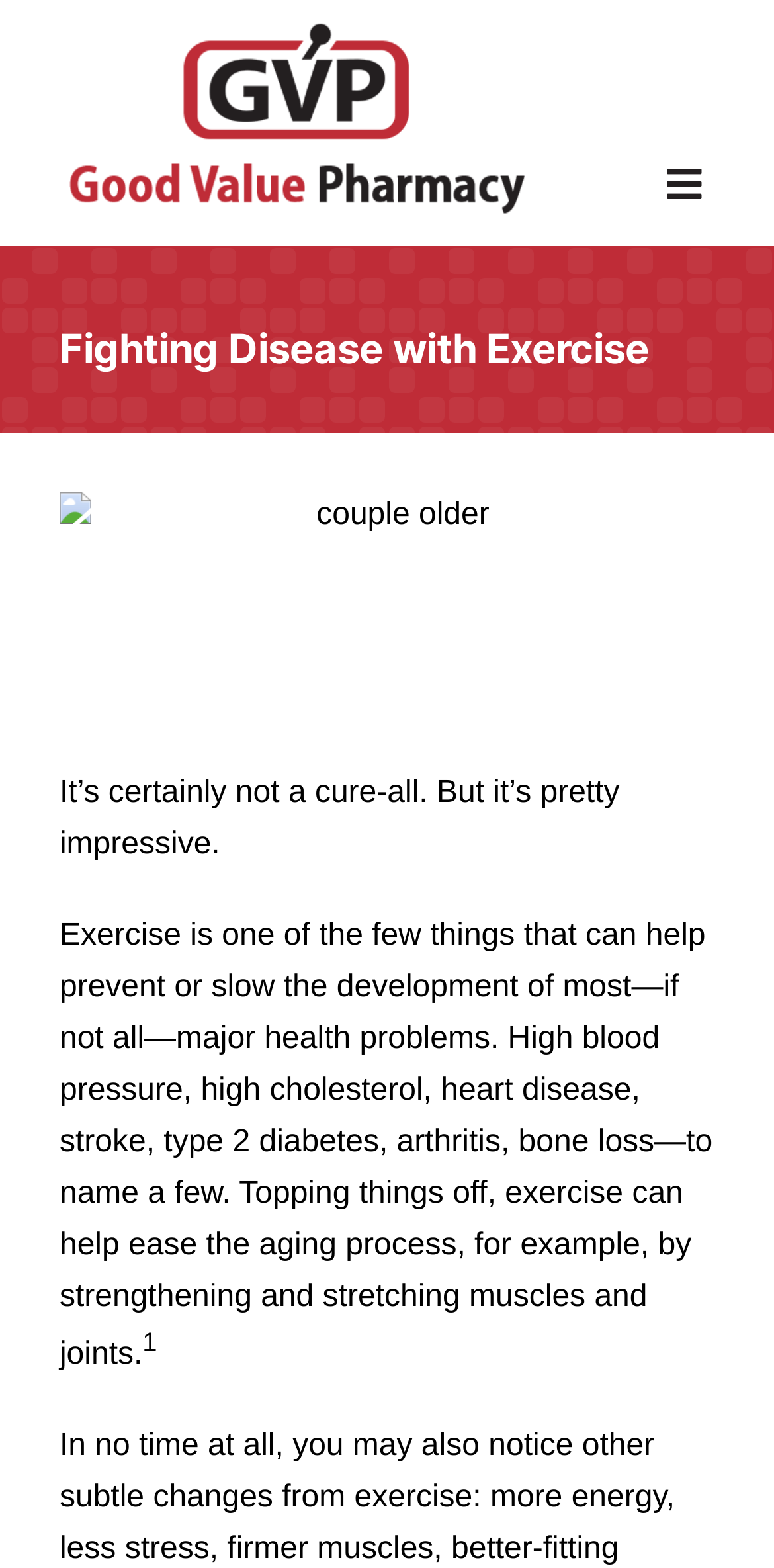Respond with a single word or phrase to the following question: How many menu items are in the global header menu?

8